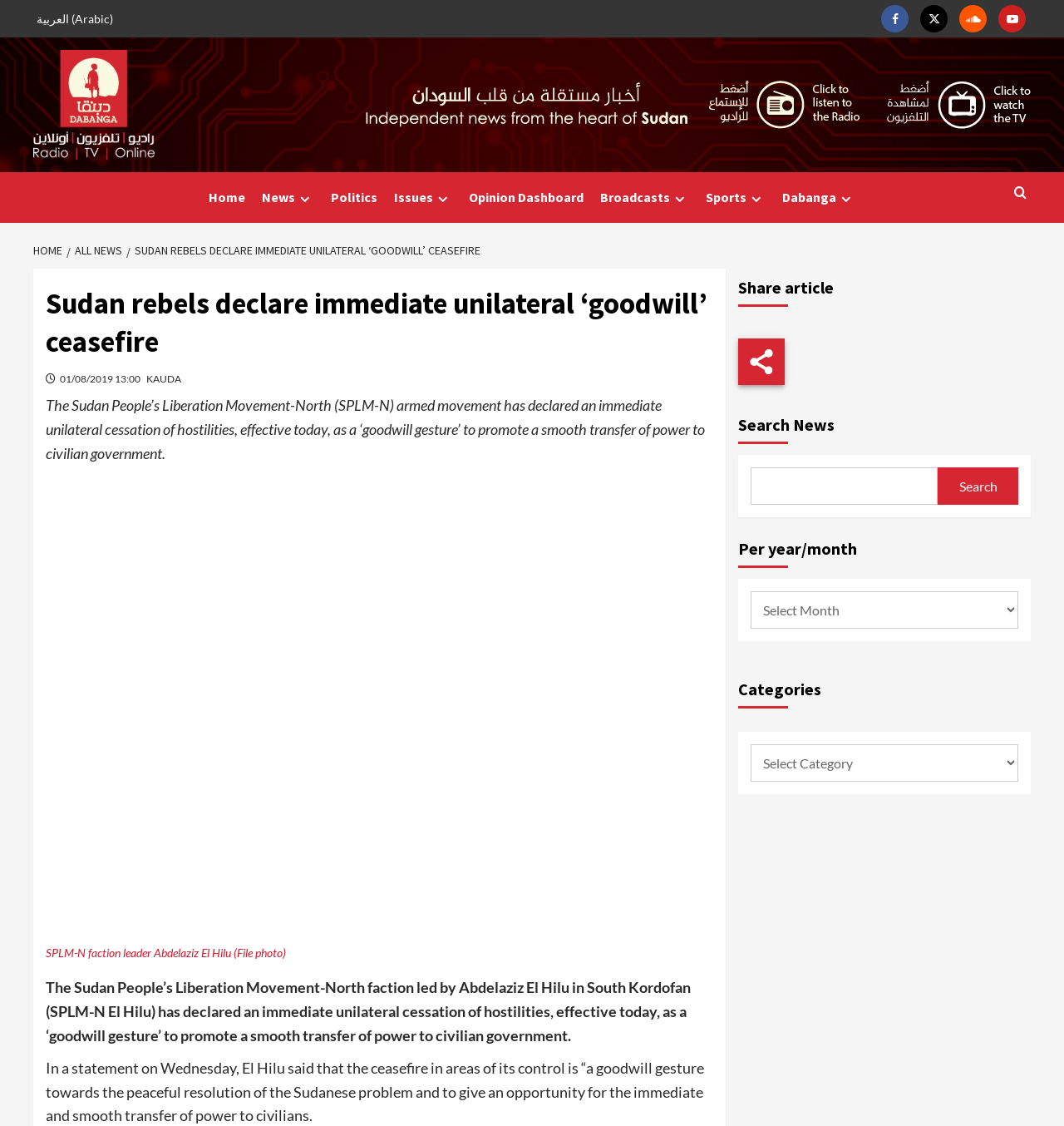Find the bounding box coordinates of the element to click in order to complete the given instruction: "Switch to Arabic language."

[0.031, 0.0, 0.114, 0.033]